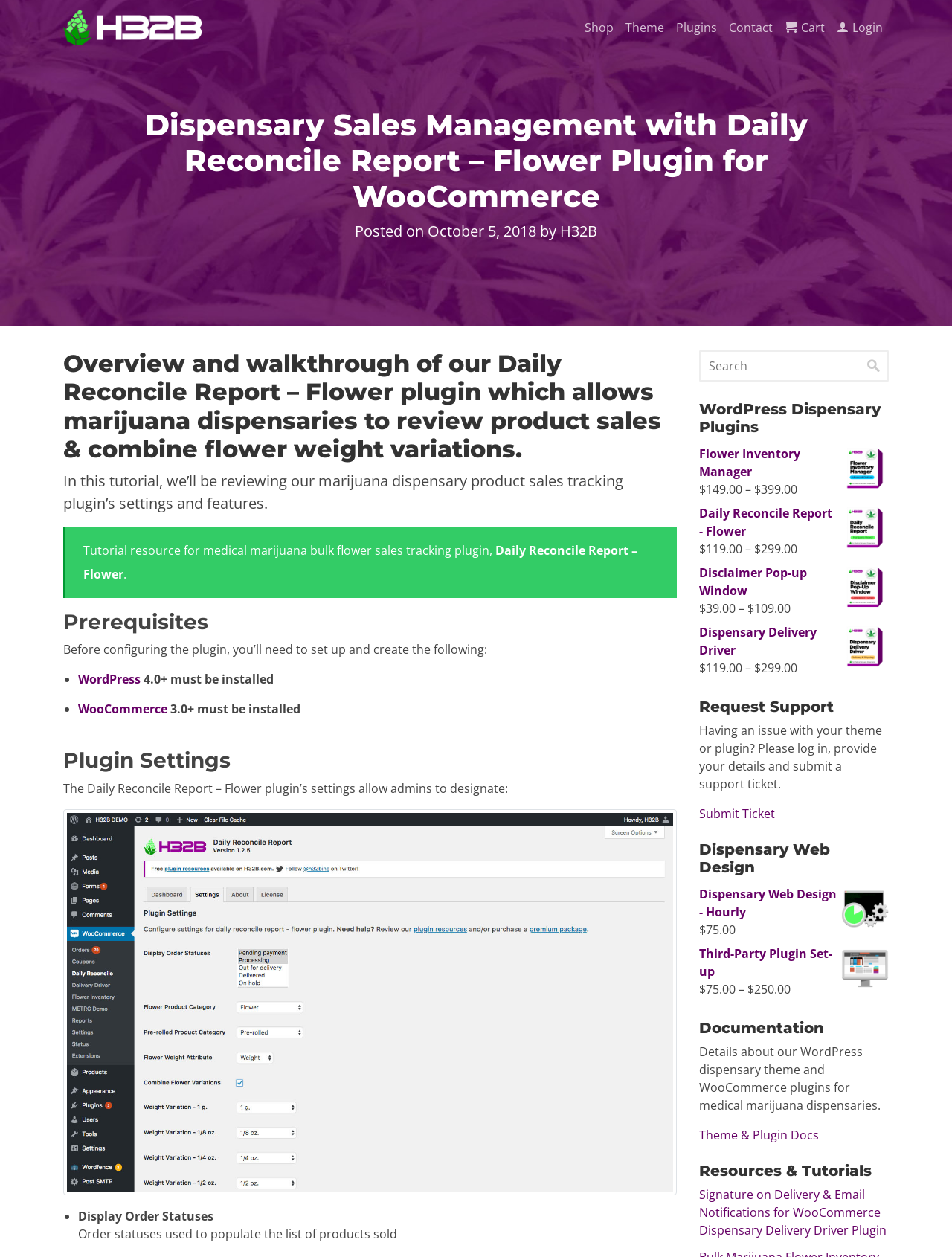Identify the bounding box coordinates of the element to click to follow this instruction: 'Submit a support ticket'. Ensure the coordinates are four float values between 0 and 1, provided as [left, top, right, bottom].

[0.734, 0.641, 0.814, 0.654]